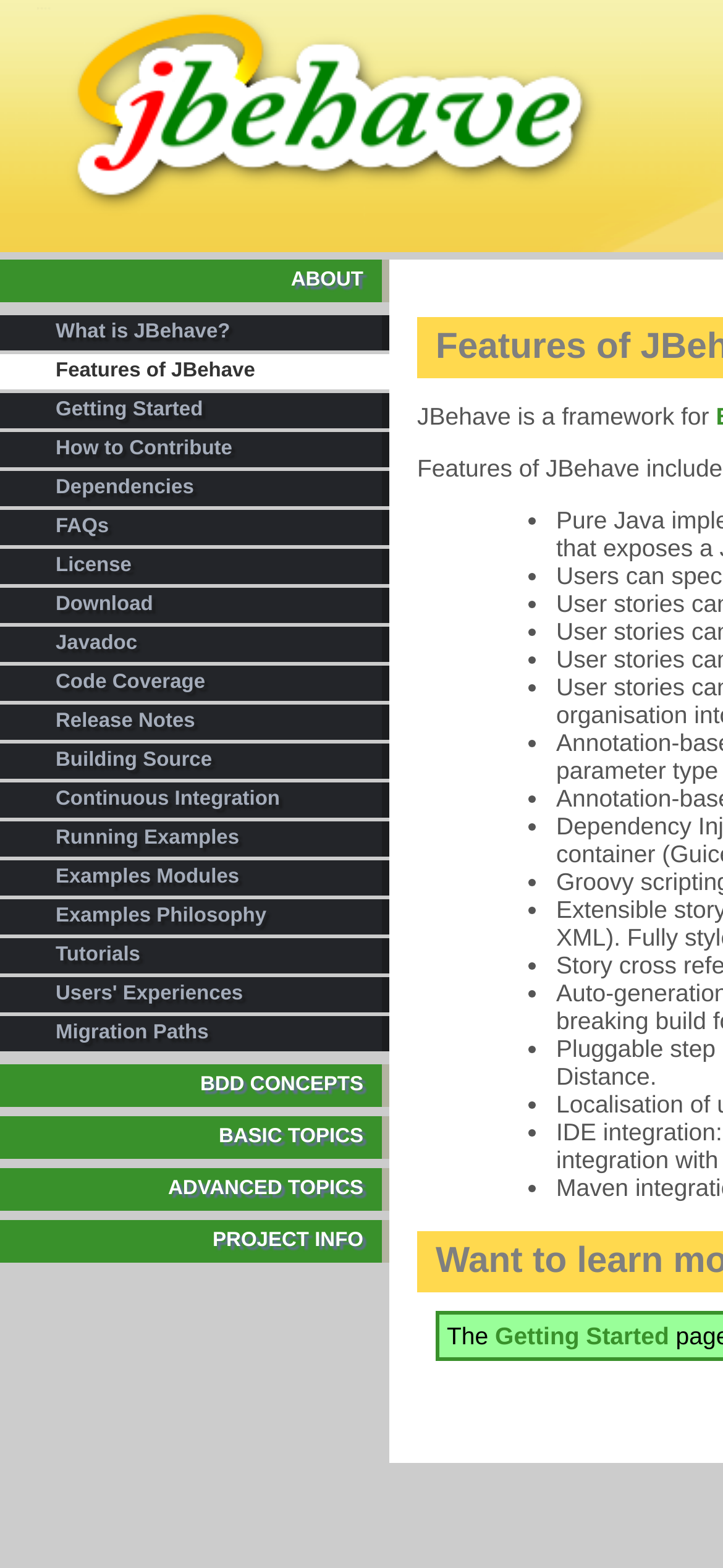Please specify the bounding box coordinates of the element that should be clicked to execute the given instruction: 'Learn about 'Advanced Topics''. Ensure the coordinates are four float numbers between 0 and 1, expressed as [left, top, right, bottom].

[0.0, 0.745, 0.538, 0.772]